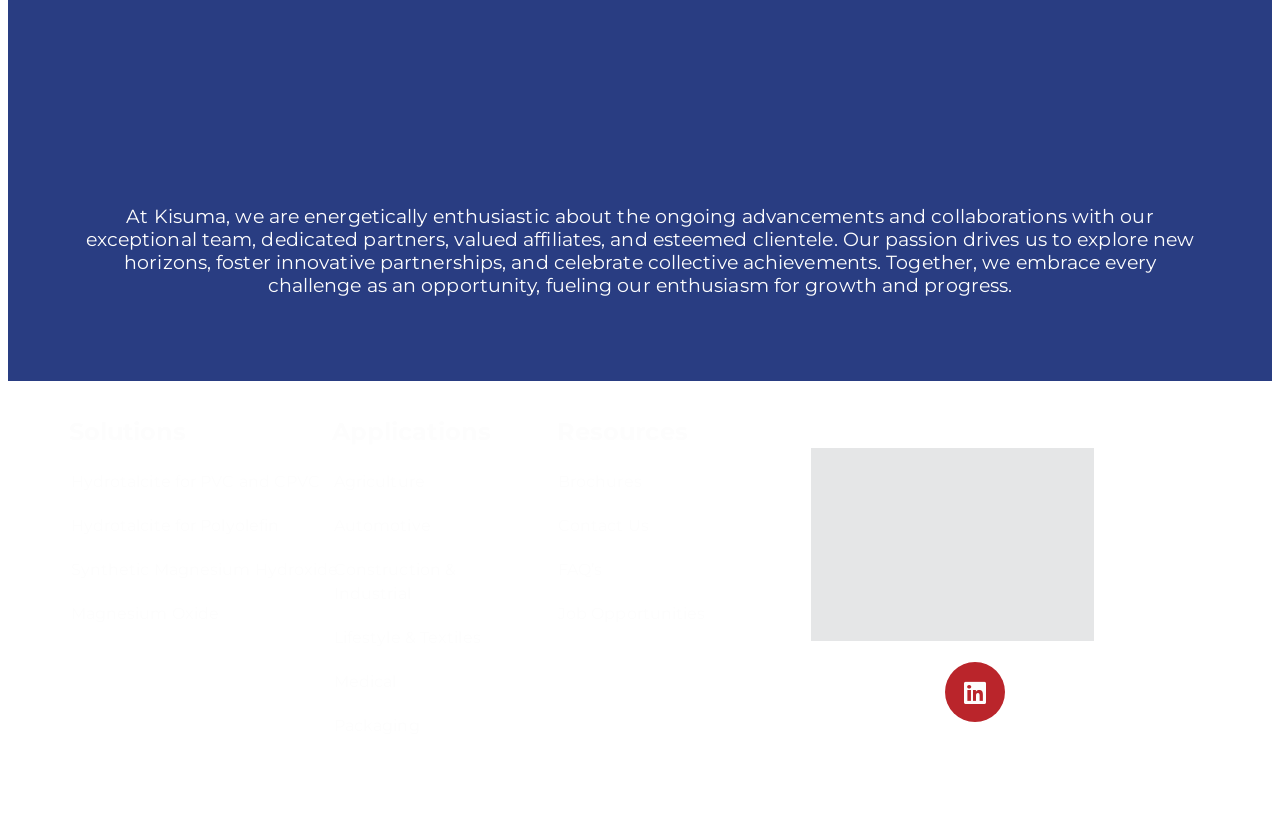Identify the bounding box coordinates for the region to click in order to carry out this instruction: "Search for:". Provide the coordinates using four float numbers between 0 and 1, formatted as [left, top, right, bottom].

None